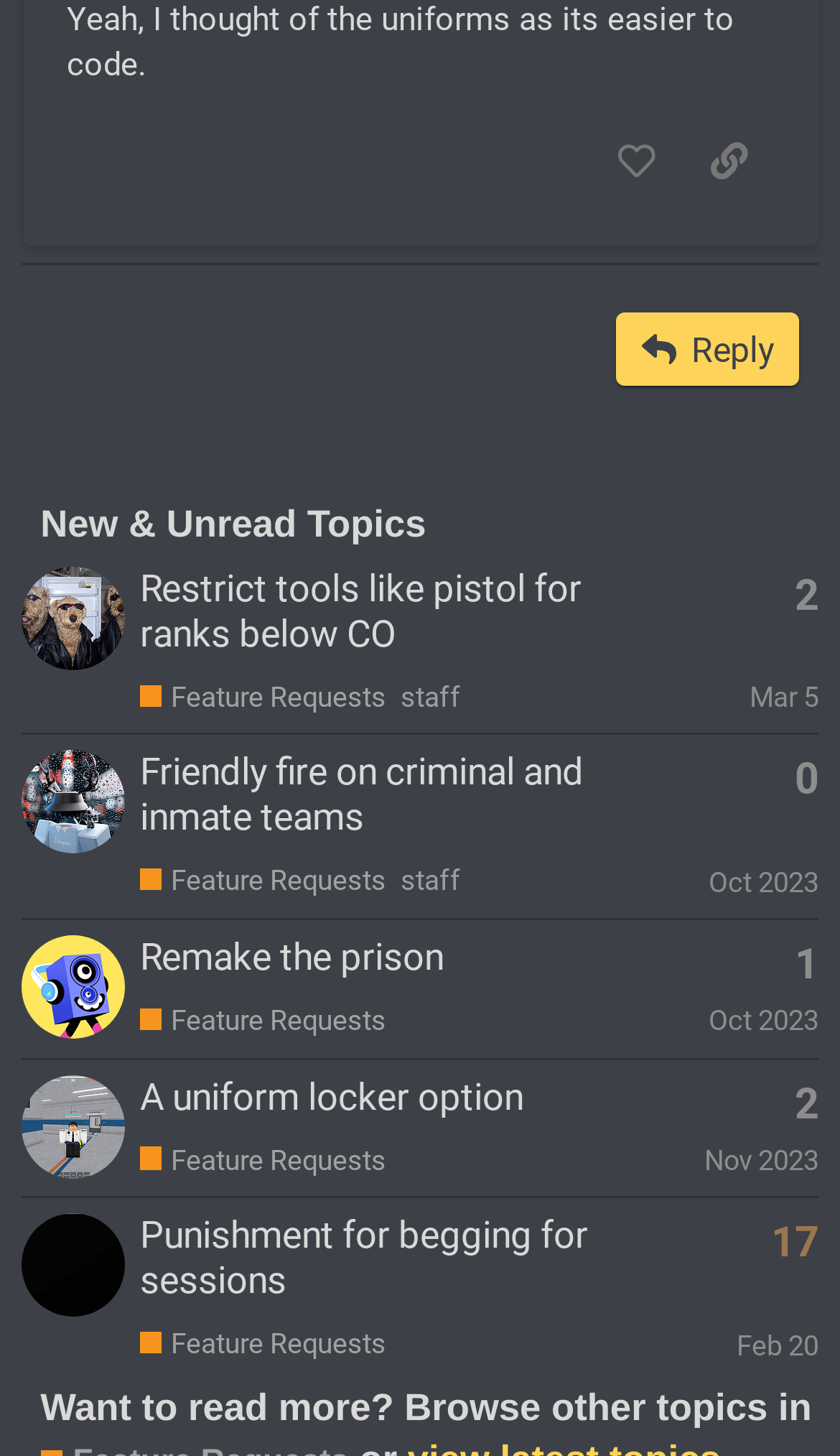Please identify the bounding box coordinates for the region that you need to click to follow this instruction: "Reply to a post".

[0.734, 0.215, 0.952, 0.265]